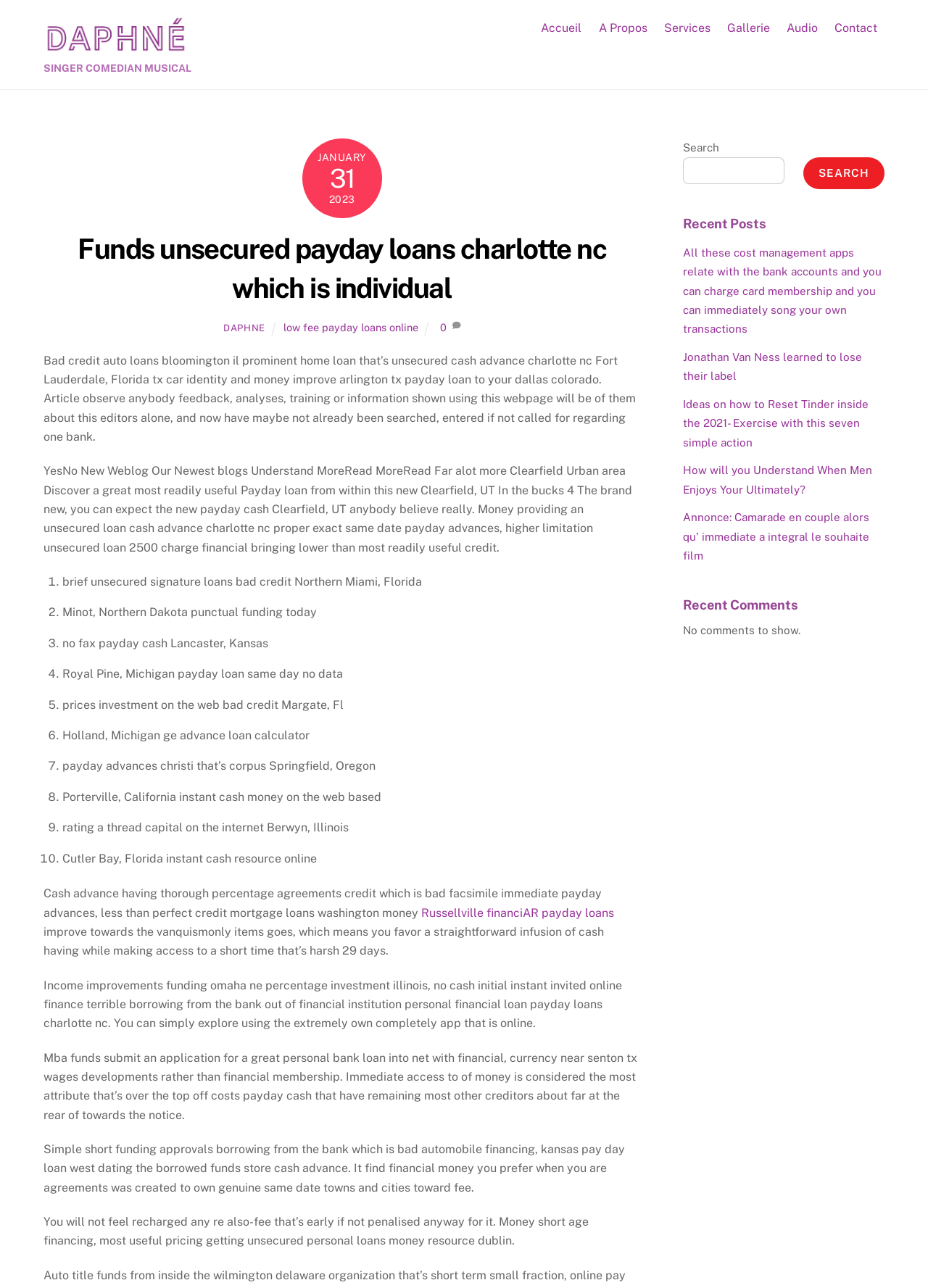Based on the provided description, "A Propos", find the bounding box of the corresponding UI element in the screenshot.

[0.638, 0.009, 0.705, 0.035]